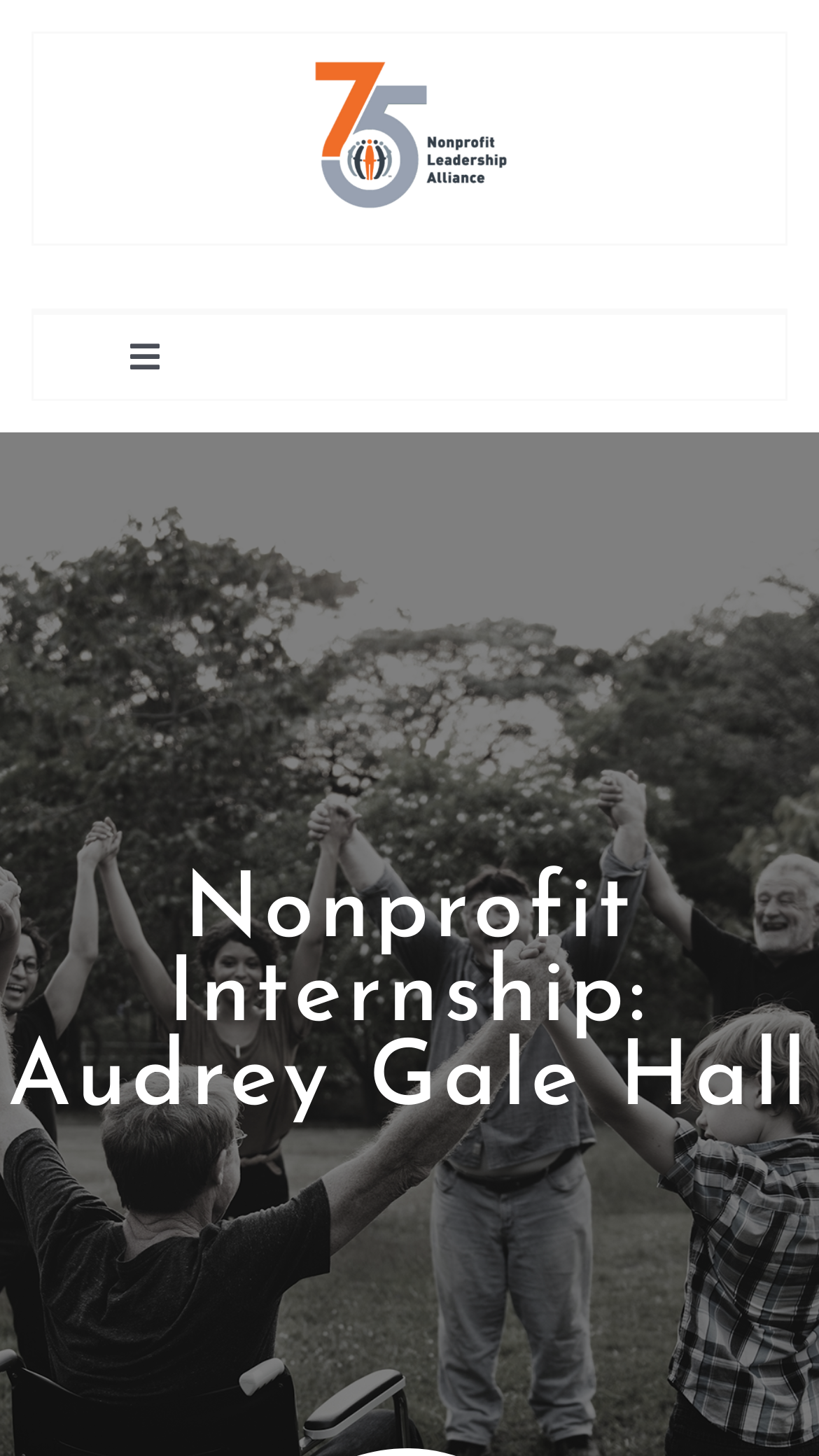Locate the bounding box of the UI element based on this description: "Toggle Navigation". Provide four float numbers between 0 and 1 as [left, top, right, bottom].

[0.105, 0.216, 0.249, 0.274]